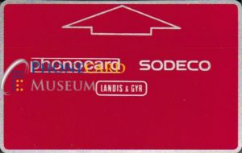What company is associated with the phone card?
Using the picture, provide a one-word or short phrase answer.

Landis & Gyr